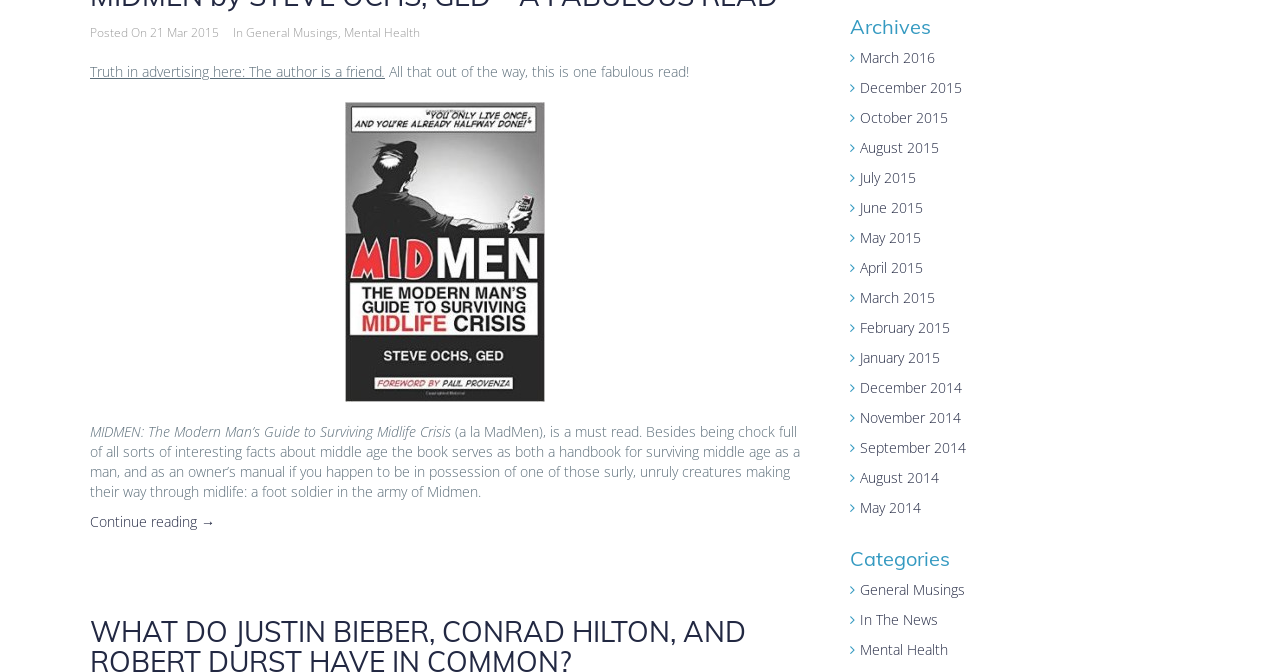Locate the bounding box of the UI element defined by this description: "IMPLANT SMILES". The coordinates should be given as four float numbers between 0 and 1, formatted as [left, top, right, bottom].

None